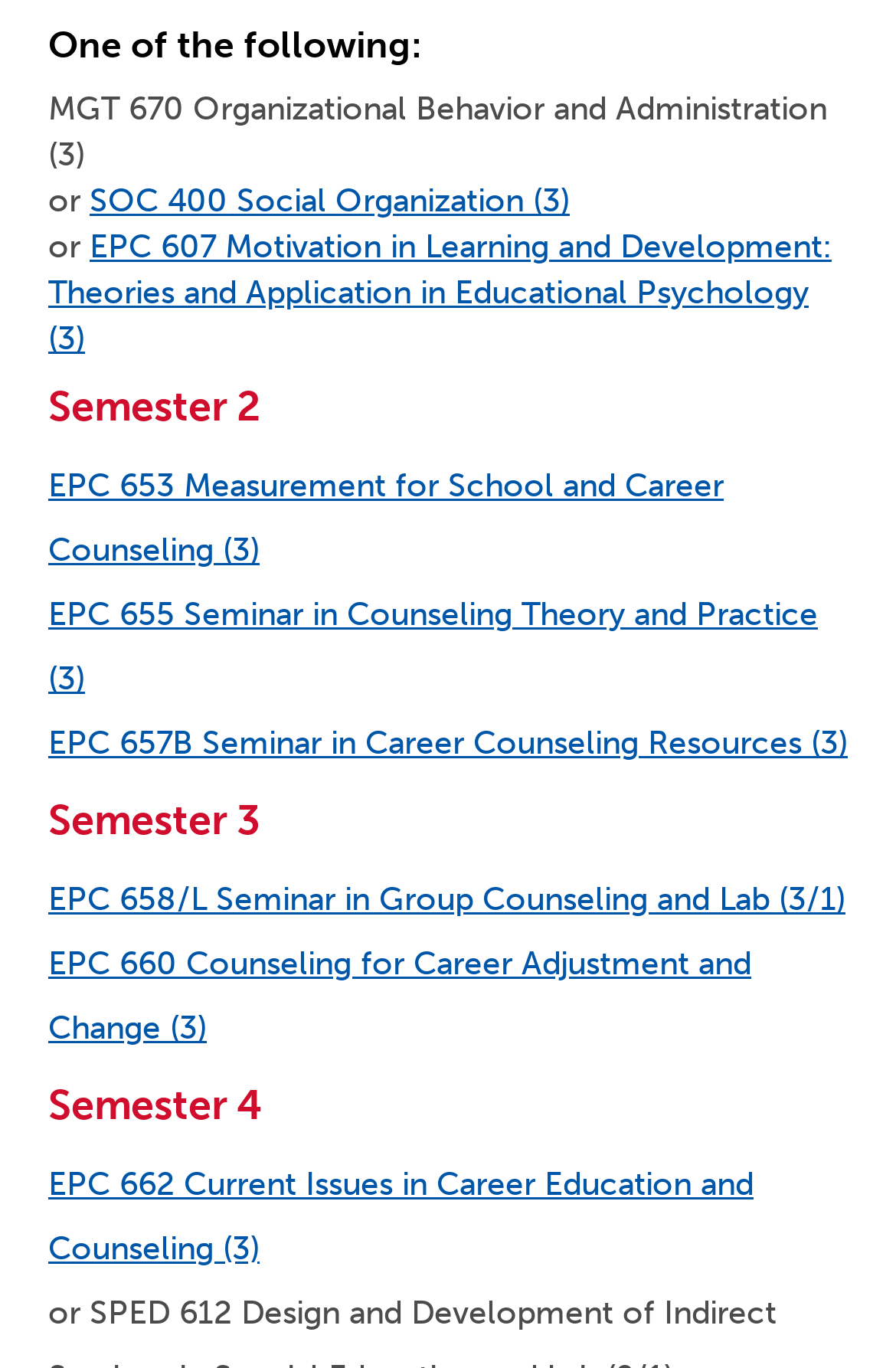What is the course title for EPC 660?
Please provide a single word or phrase as the answer based on the screenshot.

Counseling for Career Adjustment and Change